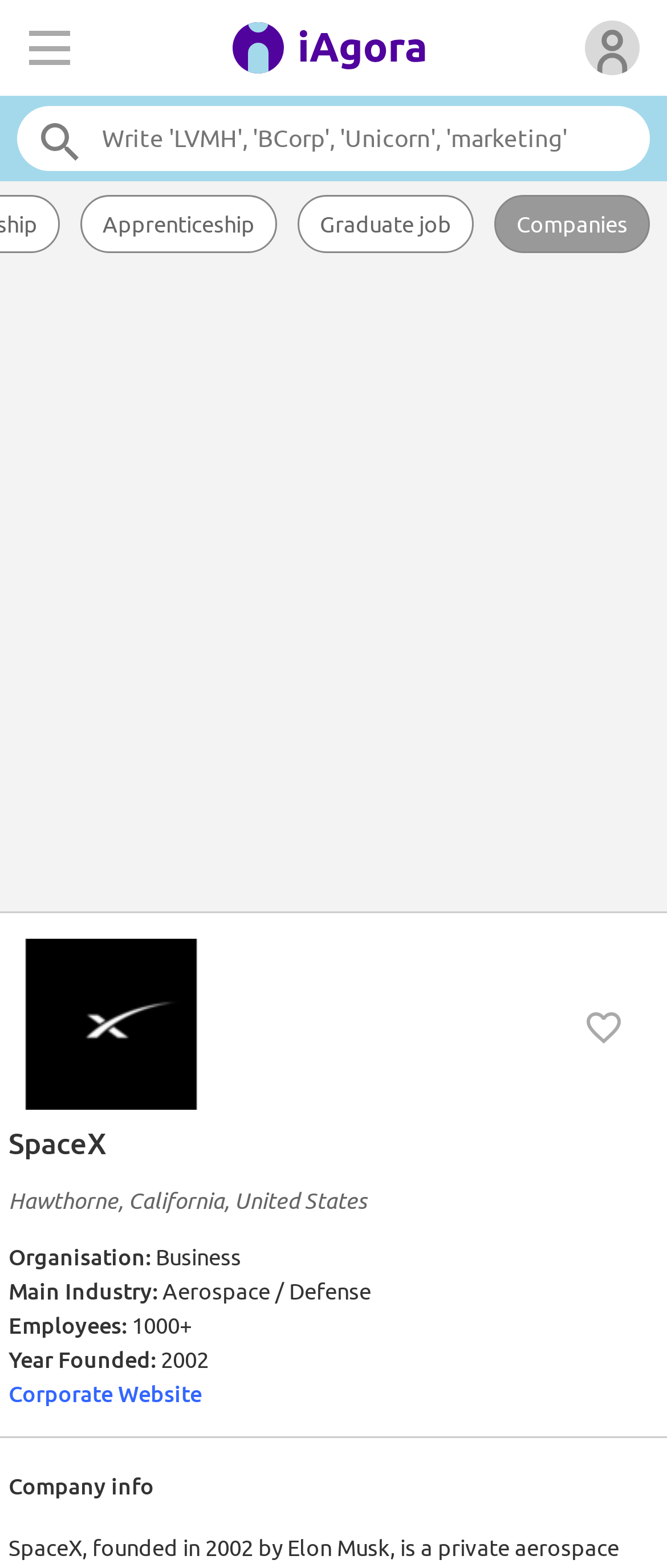Refer to the screenshot and give an in-depth answer to this question: What is the year the company was founded?

I found the year the company was founded by looking at the StaticText element with the text '2002' at coordinates [0.241, 0.858, 0.313, 0.876].